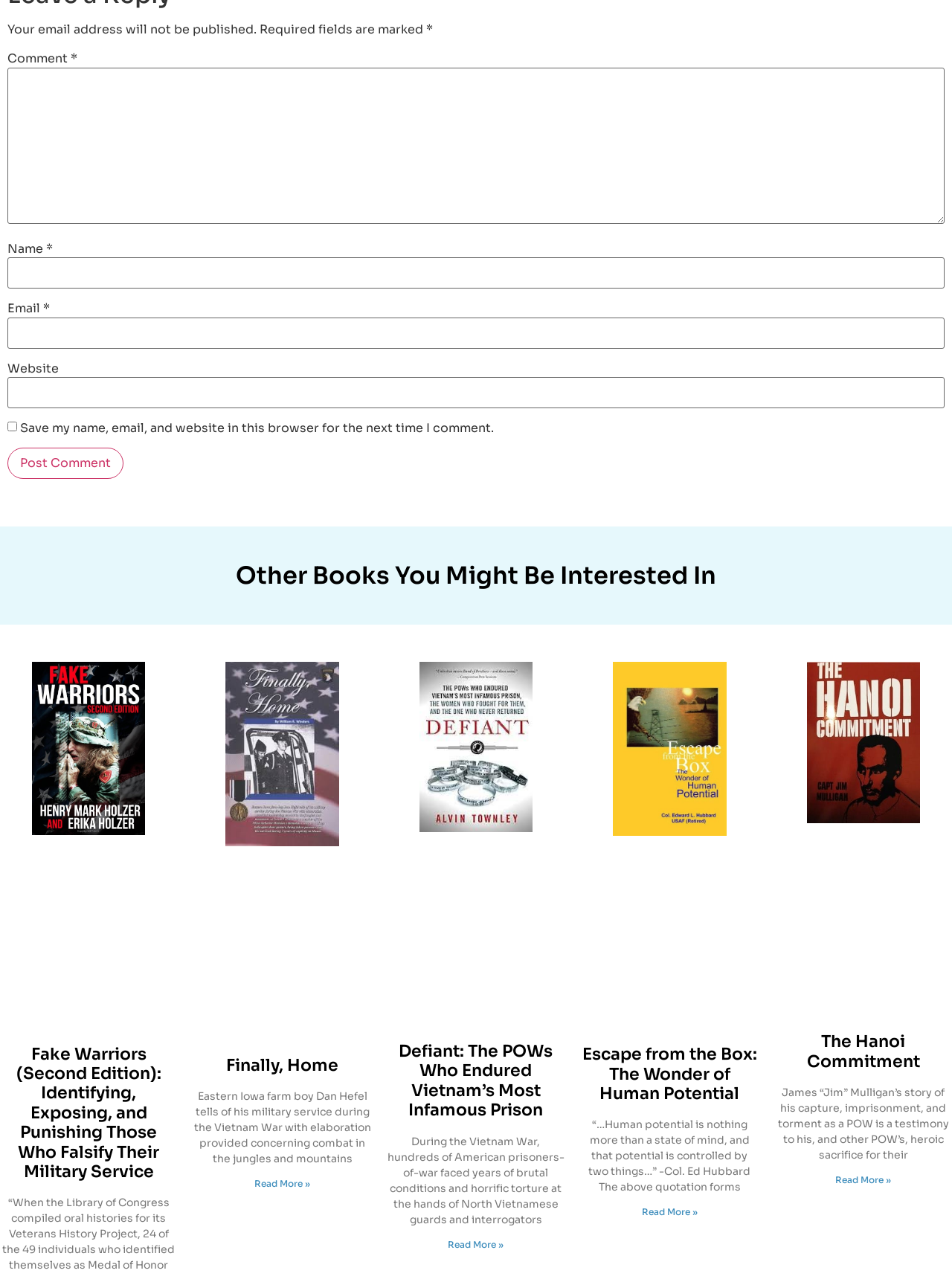Identify the bounding box for the given UI element using the description provided. Coordinates should be in the format (top-left x, top-left y, bottom-right x, bottom-right y) and must be between 0 and 1. Here is the description: Finally, Home

[0.238, 0.823, 0.356, 0.839]